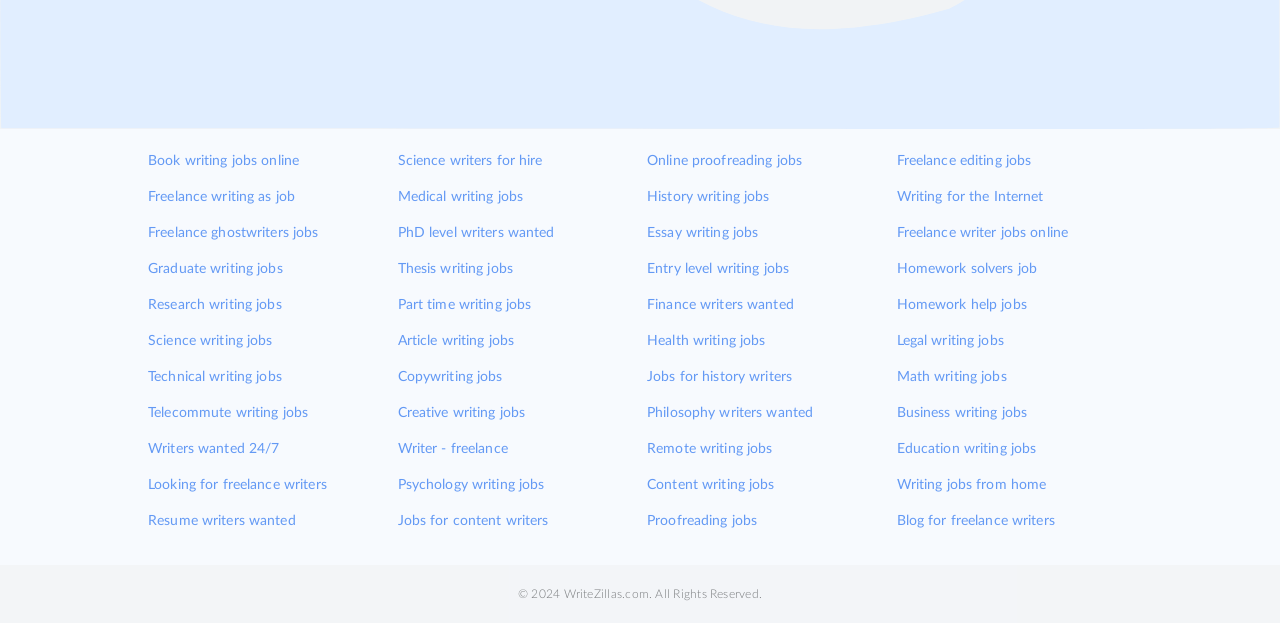Provide your answer in one word or a succinct phrase for the question: 
What is the copyright information at the bottom of the webpage?

© 2024 WriteZillas.com. All Rights Reserved.